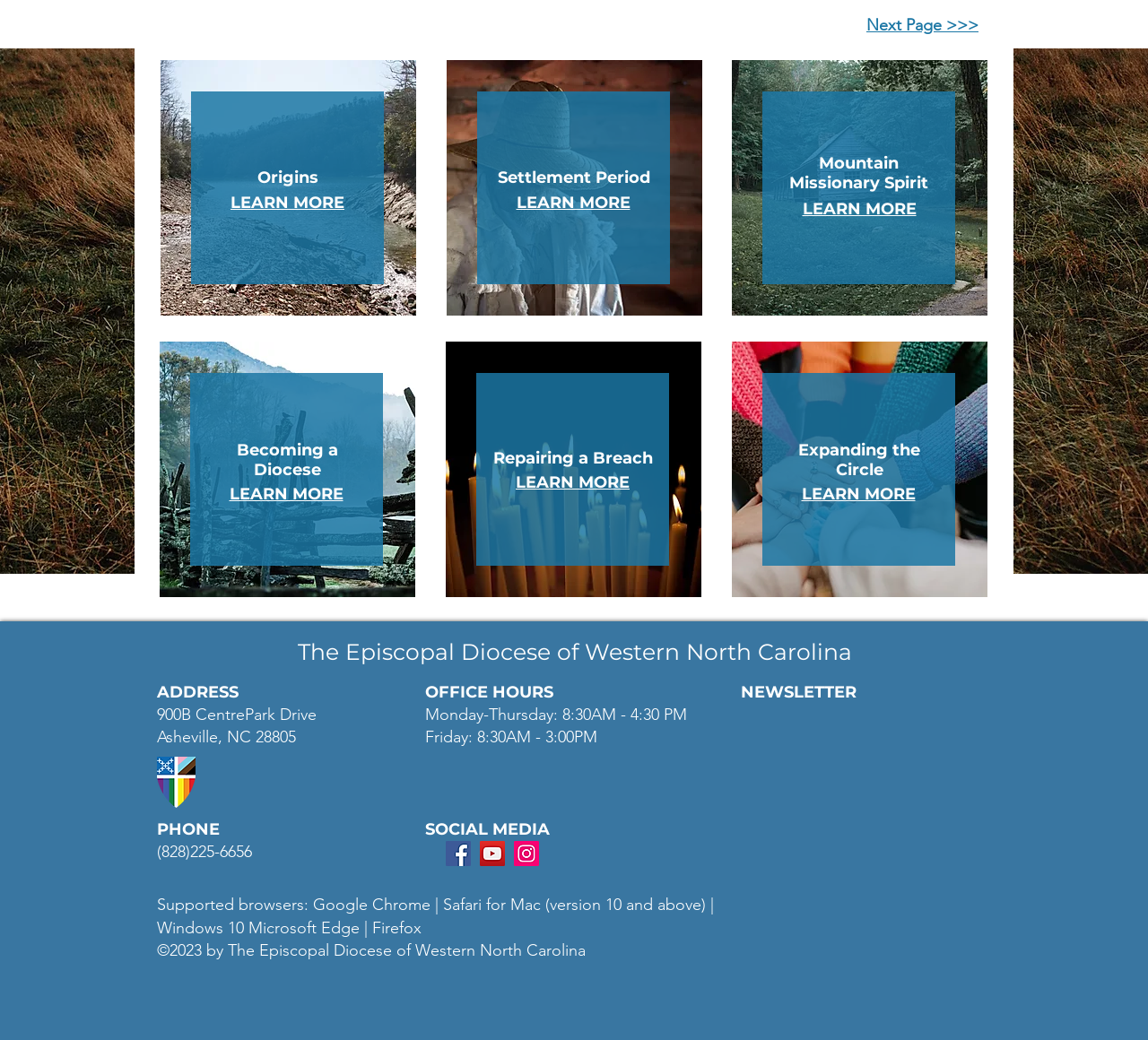Identify the bounding box for the element characterized by the following description: "Mountain Missionary Spirit".

[0.687, 0.147, 0.808, 0.185]